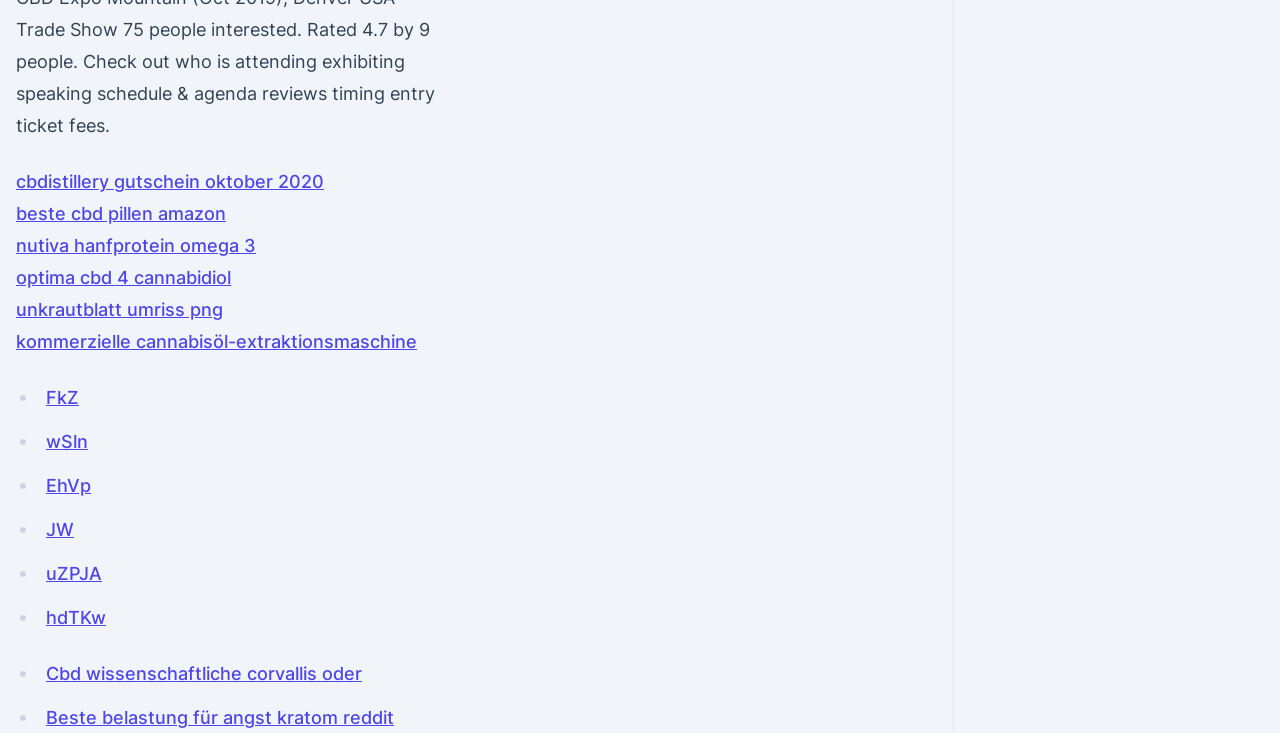Locate the bounding box coordinates of the clickable area needed to fulfill the instruction: "Check the information about optima cbd 4 cannabidiol".

[0.012, 0.365, 0.18, 0.394]